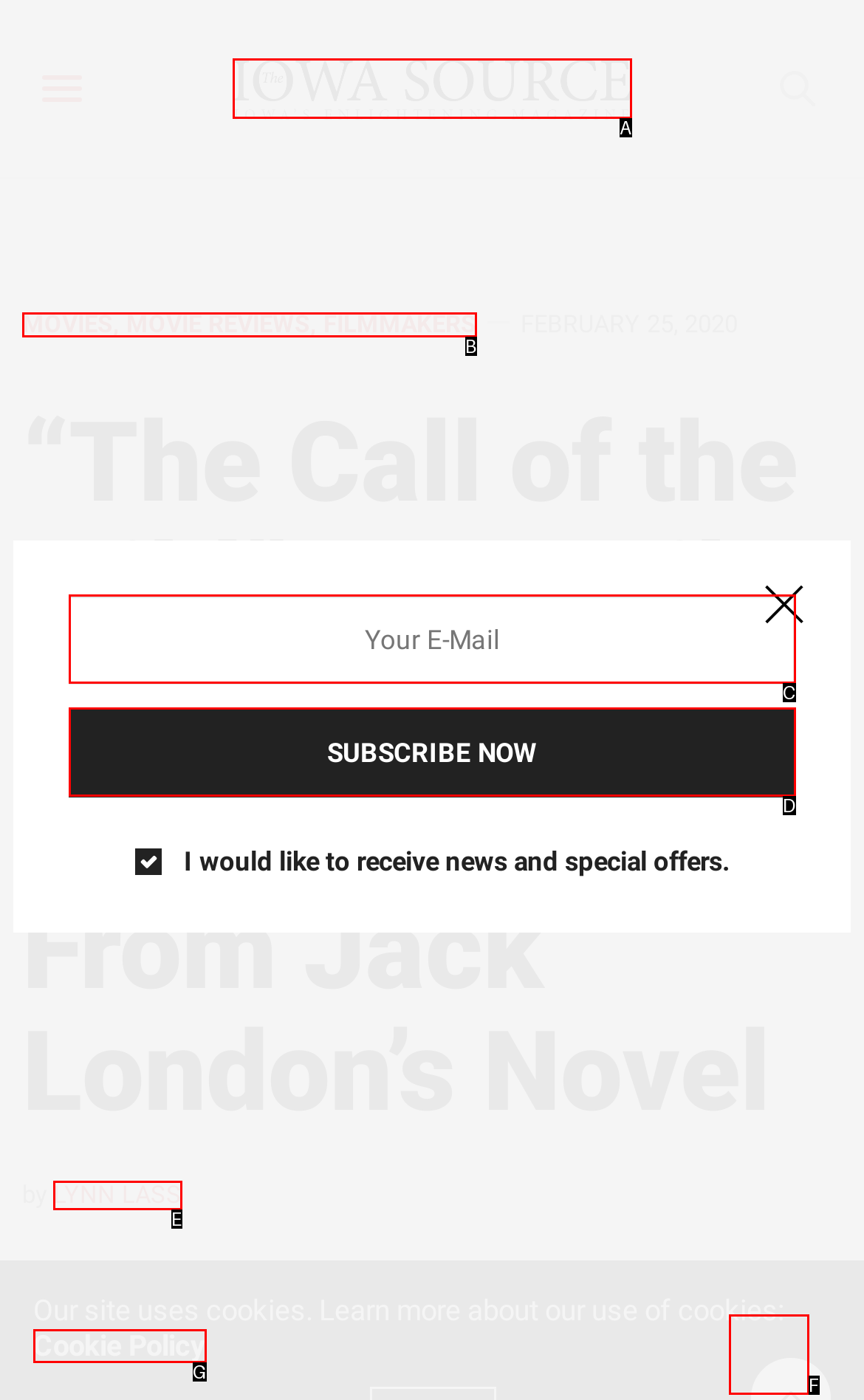Identify the HTML element that corresponds to the following description: Movies, Movie Reviews, Filmmakers Provide the letter of the best matching option.

B